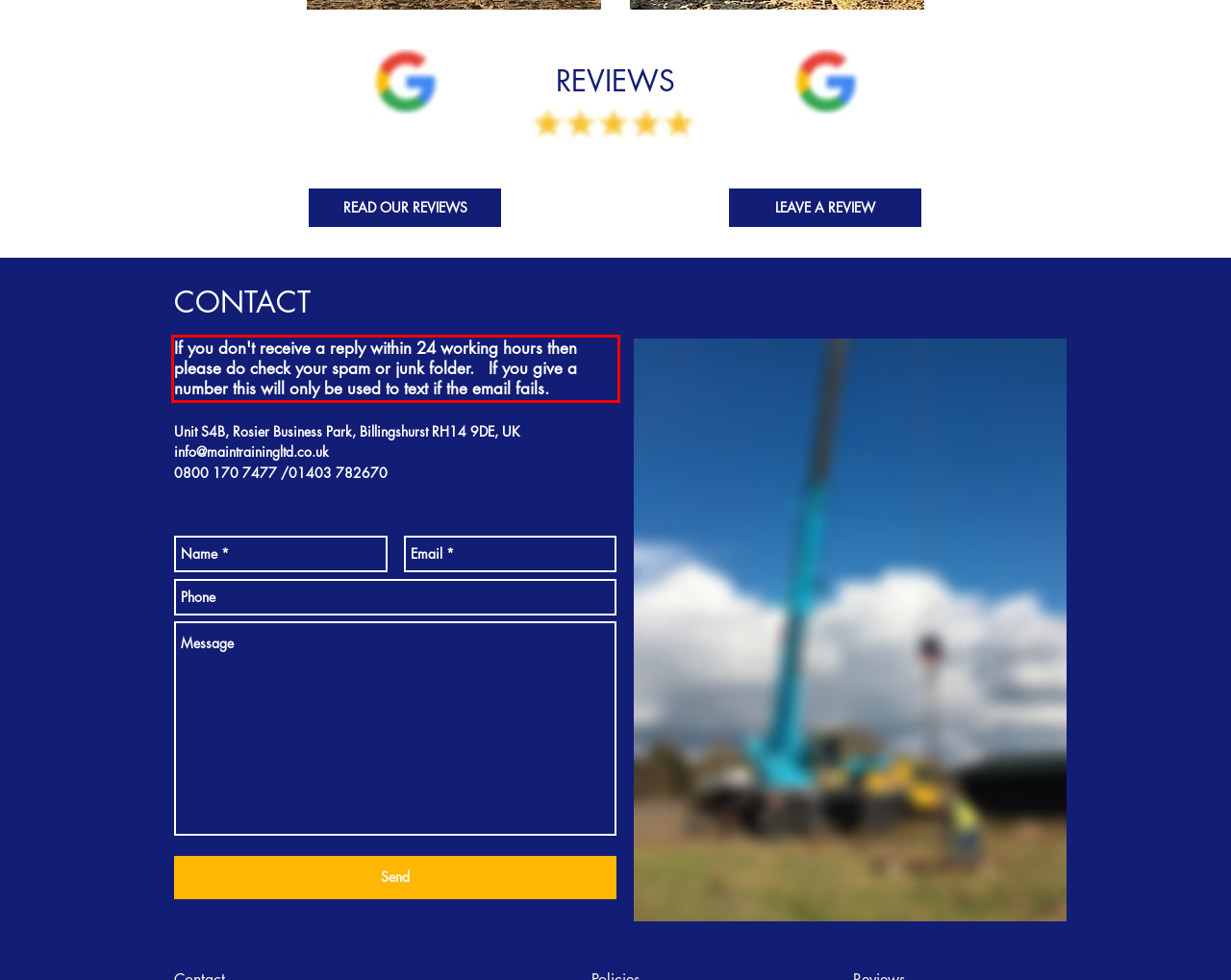Given a screenshot of a webpage containing a red rectangle bounding box, extract and provide the text content found within the red bounding box.

If you don't receive a reply within 24 working hours then please do check your spam or junk folder. If you give a number this will only be used to text if the email fails.